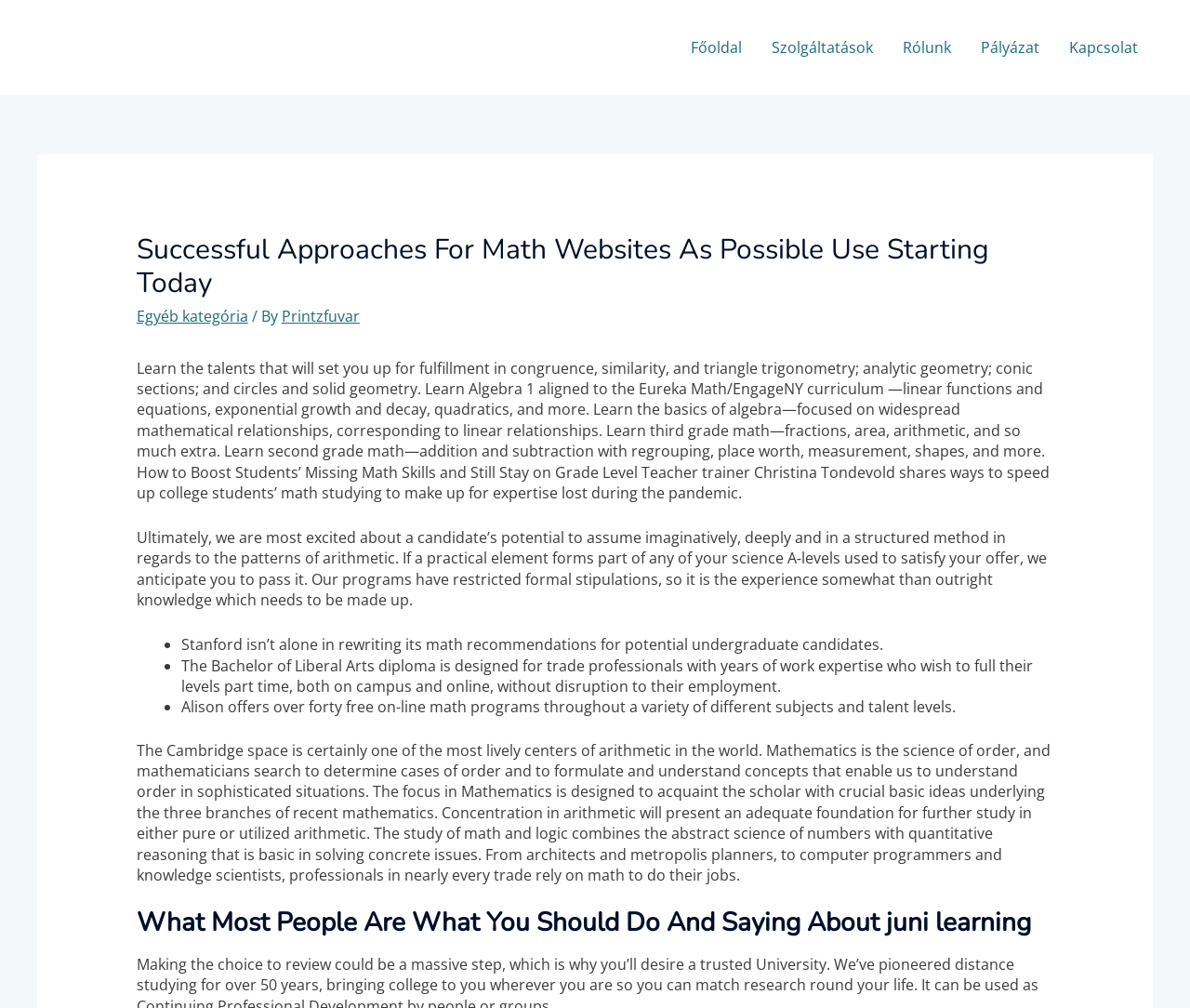How many navigation links are available?
Based on the image, answer the question with a single word or brief phrase.

5